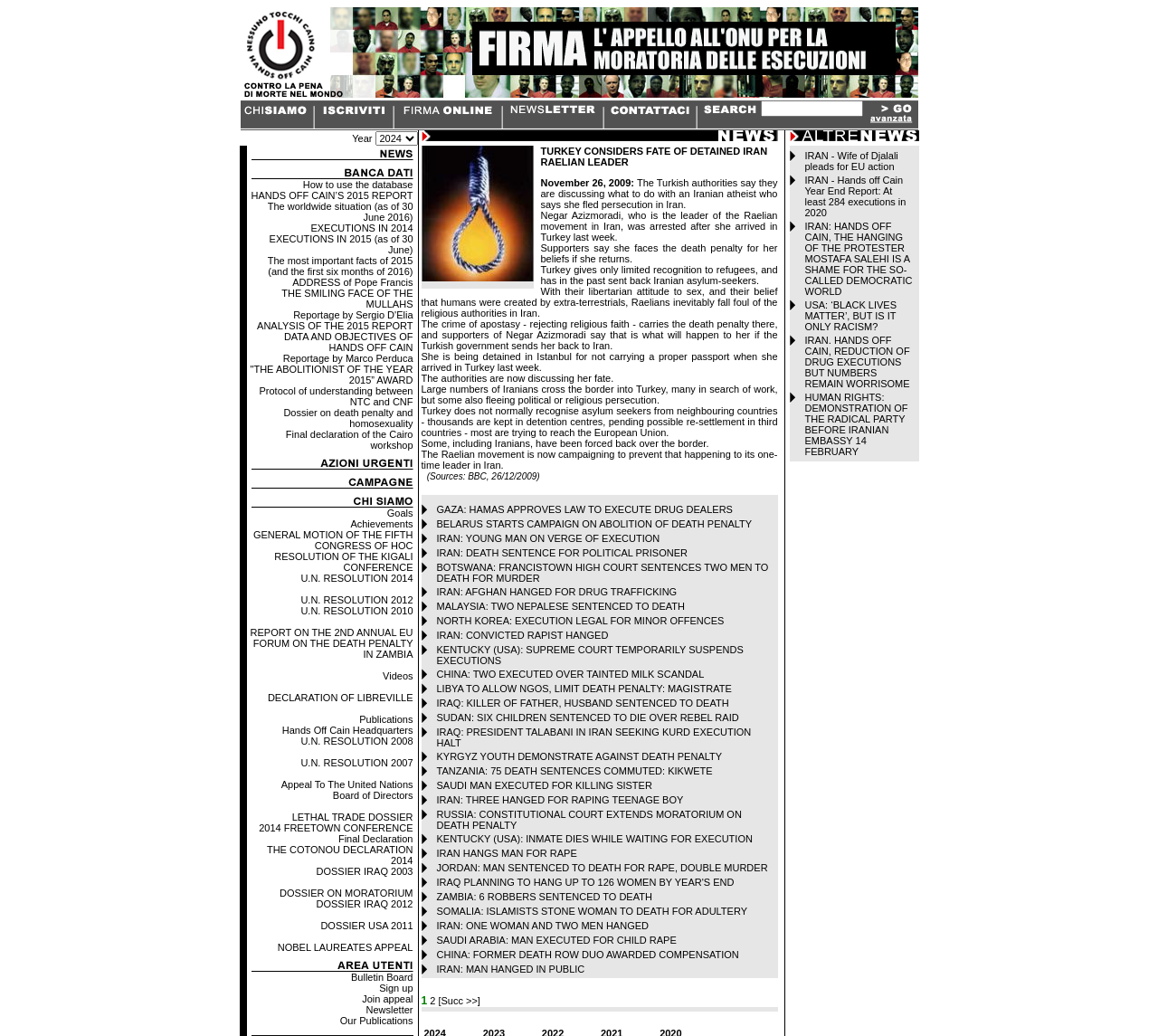Kindly determine the bounding box coordinates of the area that needs to be clicked to fulfill this instruction: "Access 'D.A.F. Home Page'".

None